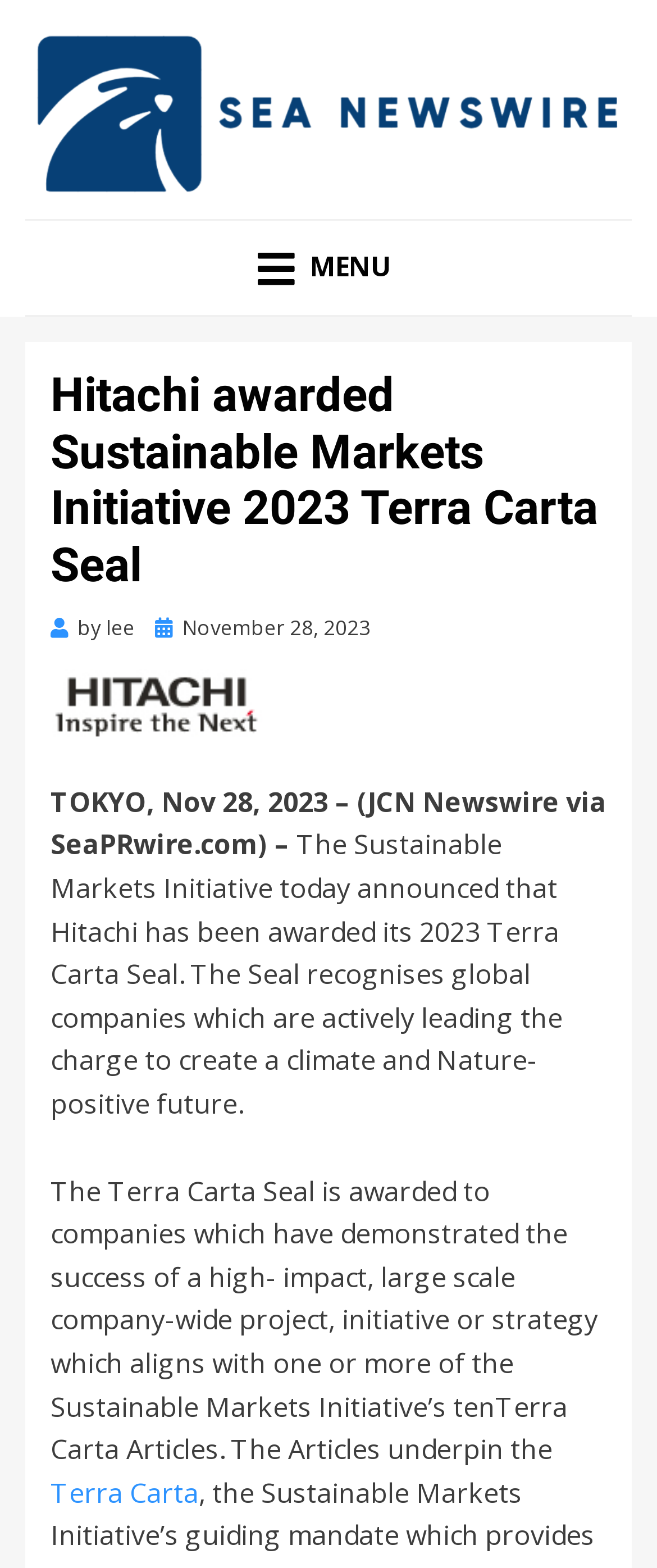Identify the headline of the webpage and generate its text content.

Hitachi awarded Sustainable Markets Initiative 2023 Terra Carta Seal